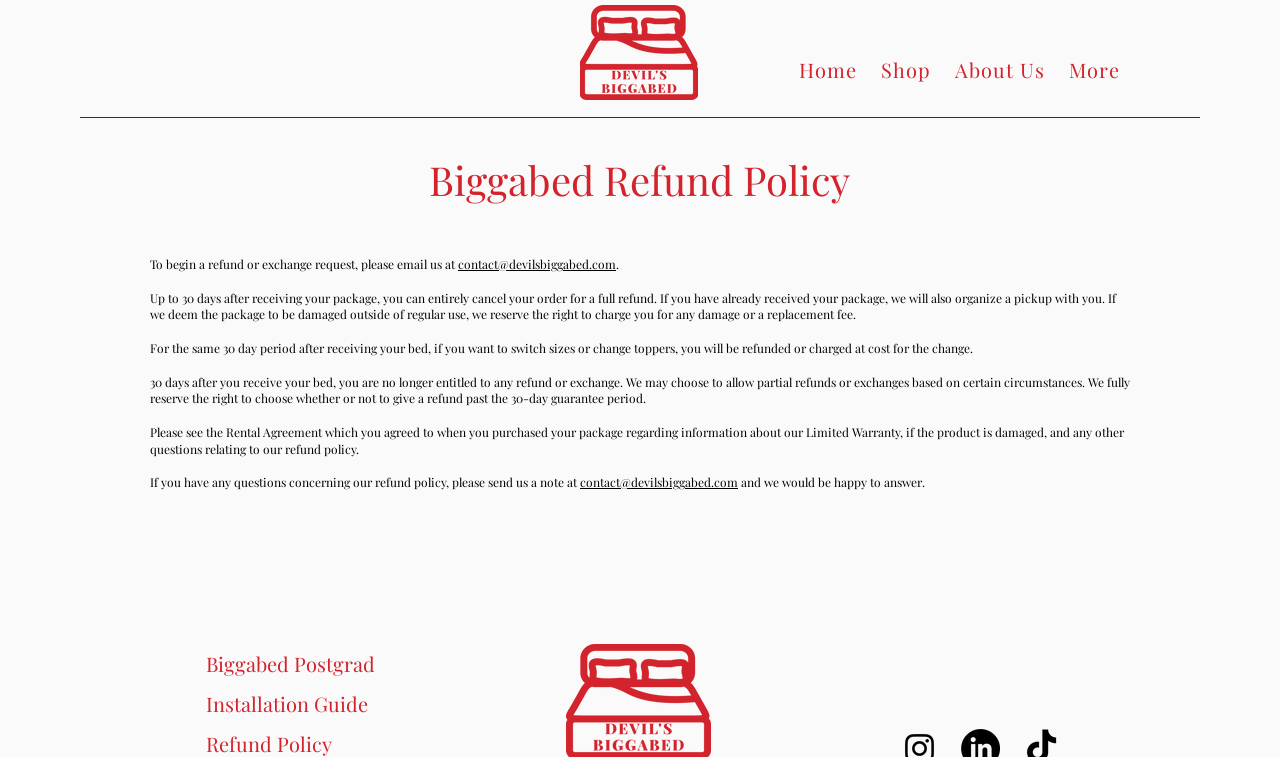Determine the bounding box coordinates for the clickable element required to fulfill the instruction: "Explore furniture Magento themes". Provide the coordinates as four float numbers between 0 and 1, i.e., [left, top, right, bottom].

None